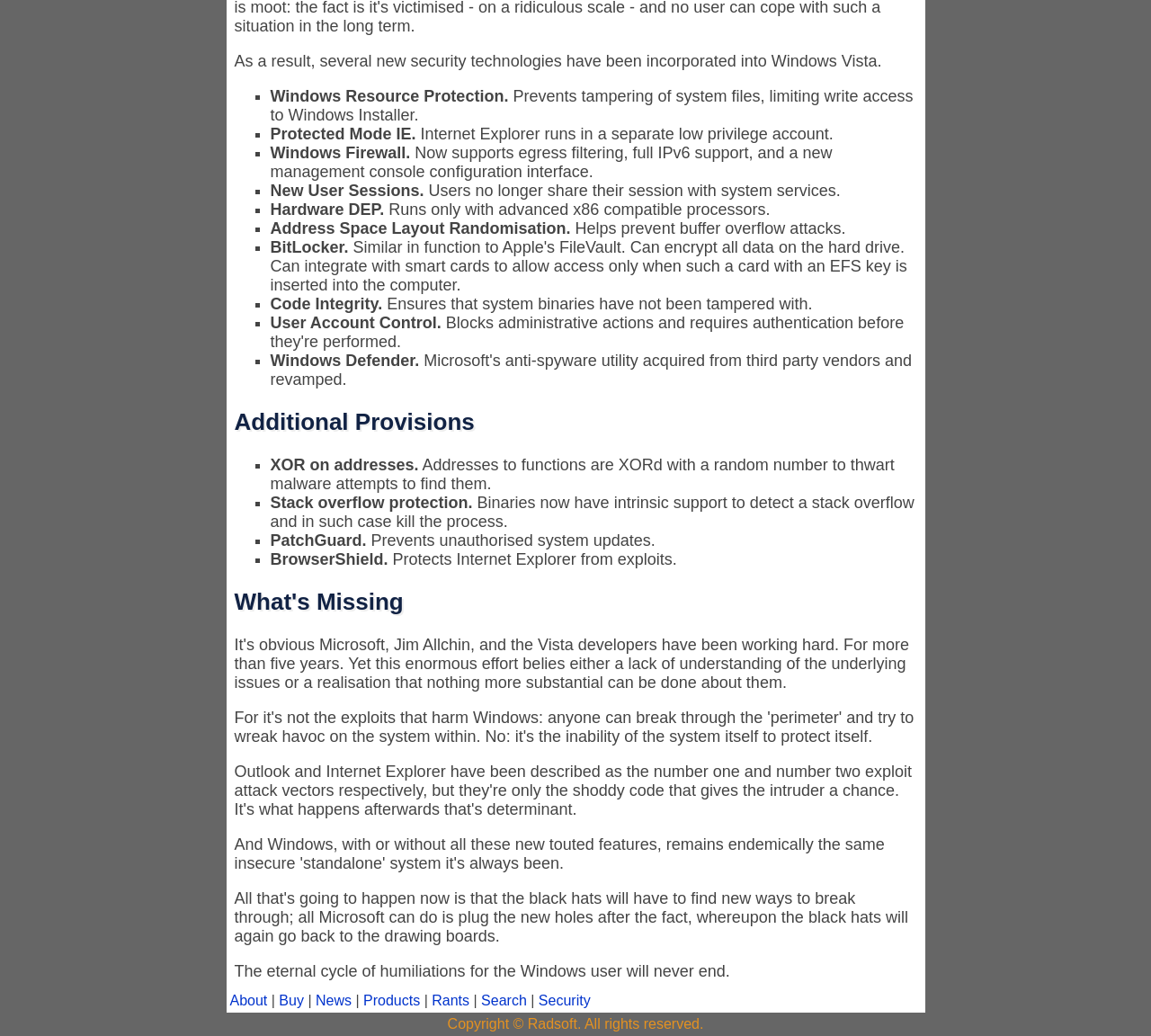Using a single word or phrase, answer the following question: 
What is the name of the company that owns the copyright of this webpage?

Radsoft